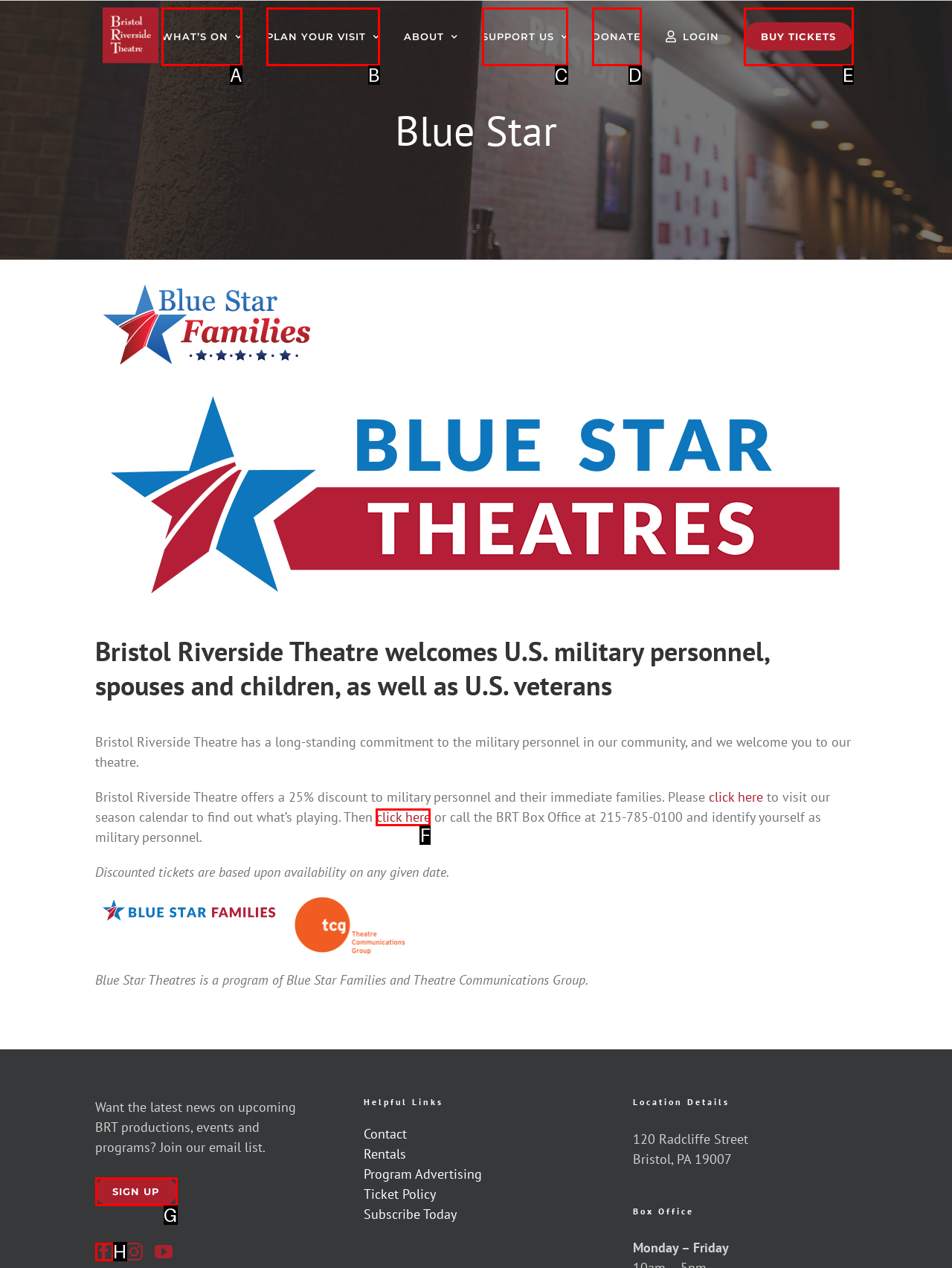Identify the appropriate lettered option to execute the following task: Click the 'SIGN UP' button
Respond with the letter of the selected choice.

G